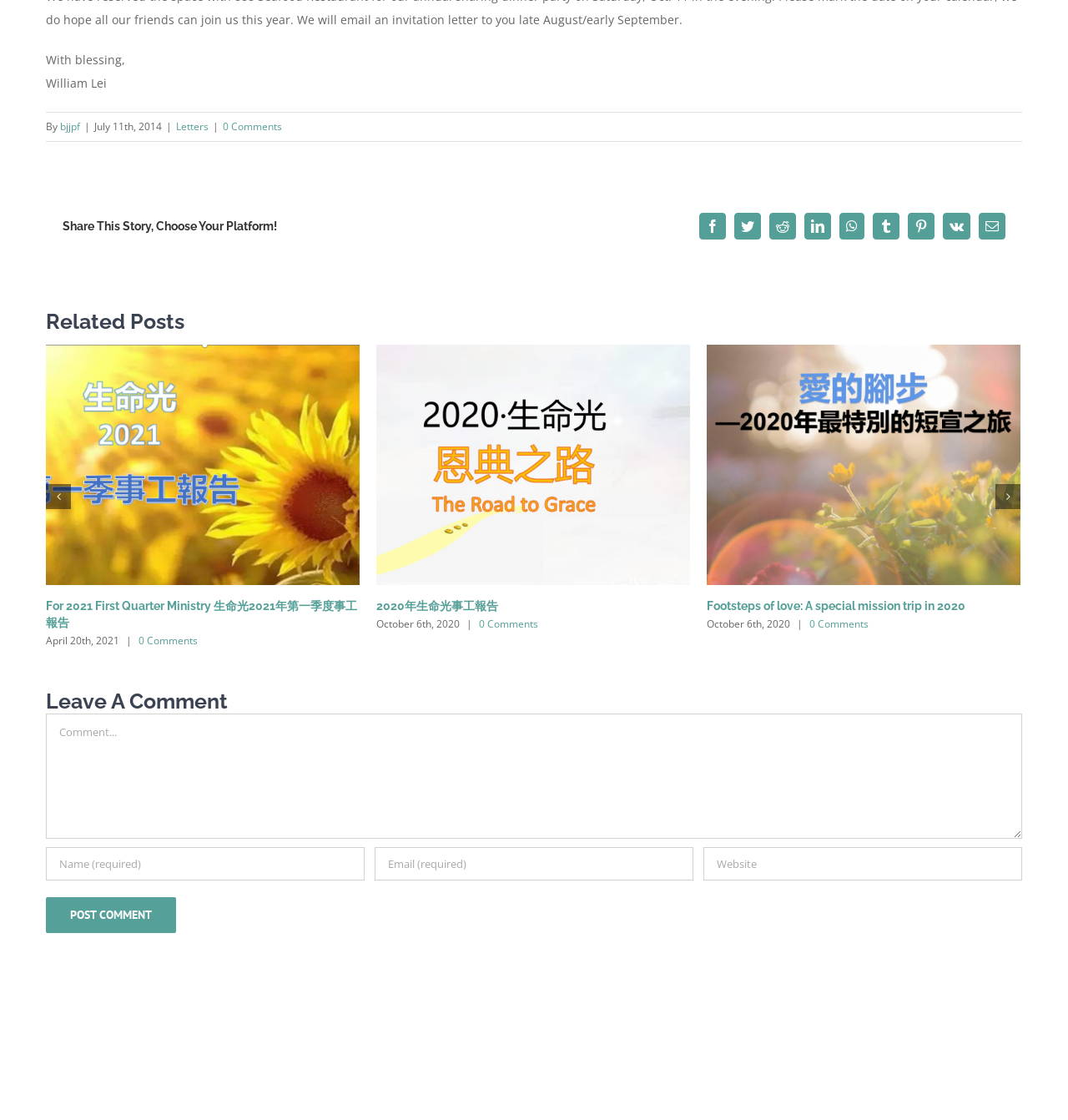Please give the bounding box coordinates of the area that should be clicked to fulfill the following instruction: "Post a comment". The coordinates should be in the format of four float numbers from 0 to 1, i.e., [left, top, right, bottom].

[0.043, 0.801, 0.165, 0.833]